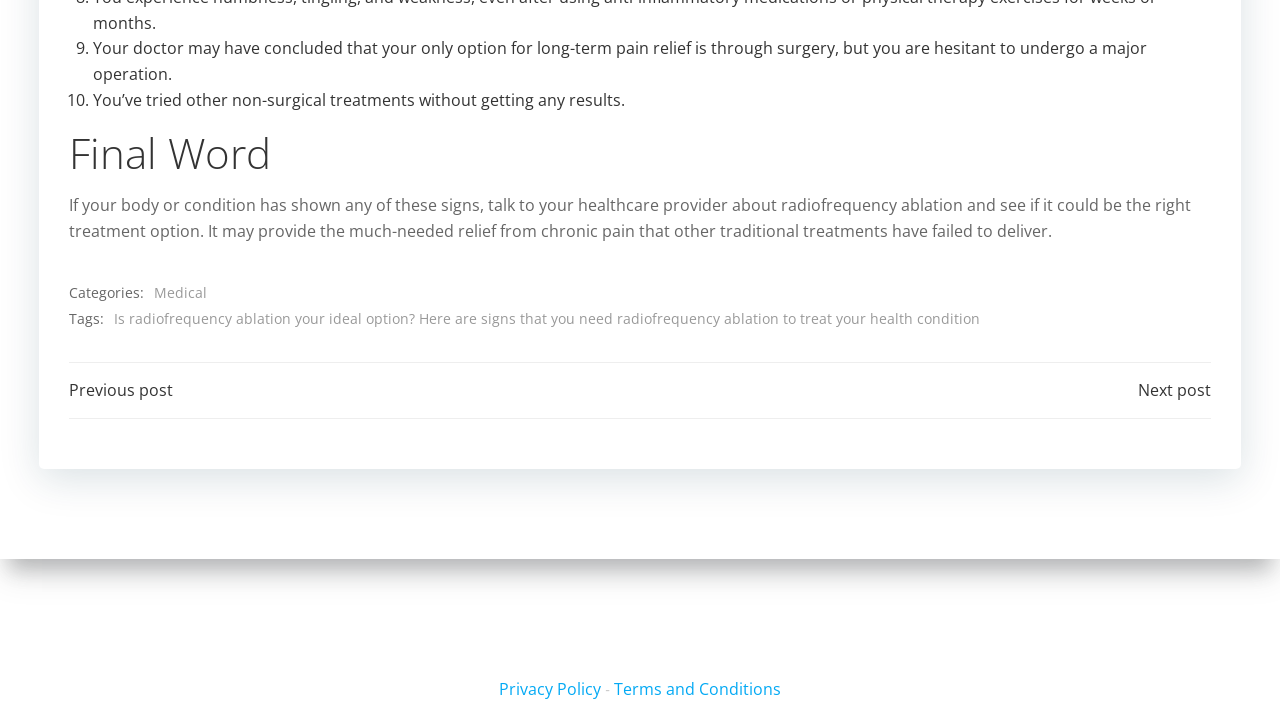What is the purpose of radiofrequency ablation?
Using the image, respond with a single word or phrase.

Pain relief